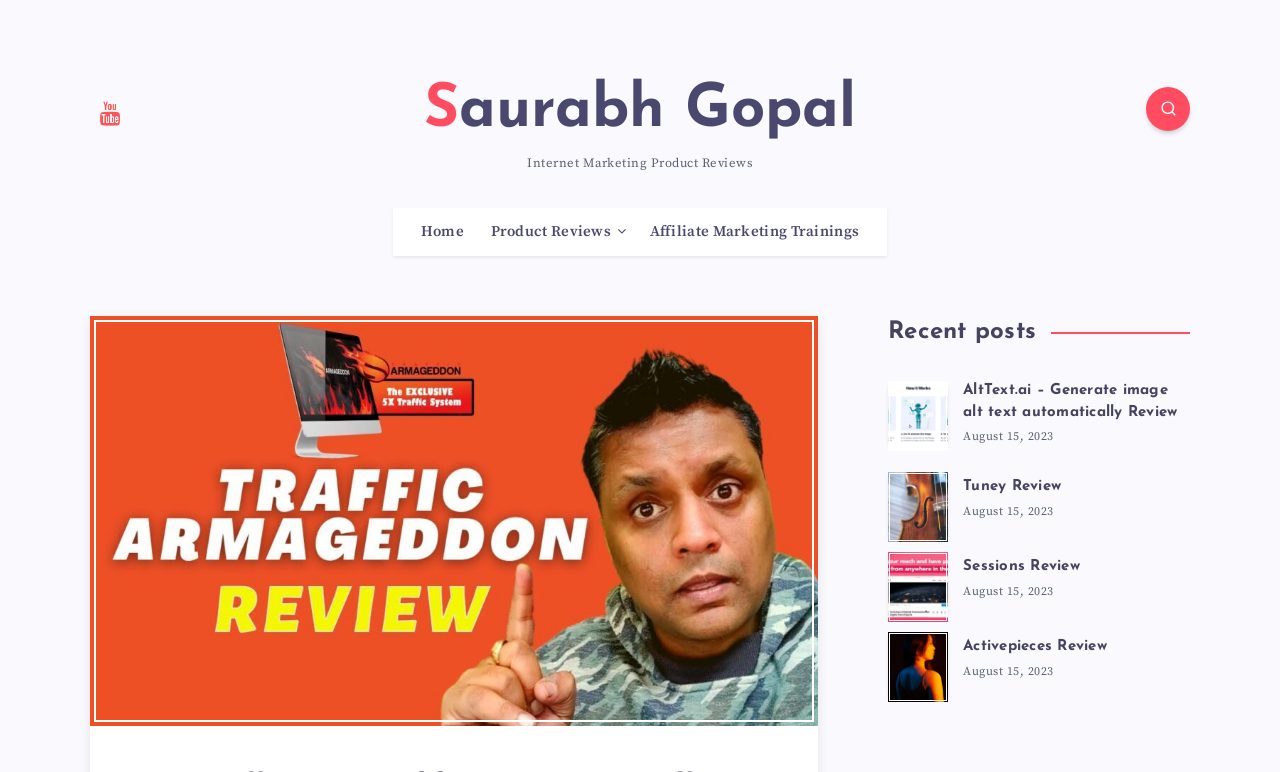Answer this question in one word or a short phrase: What is the name of the author?

Saurabh Gopal